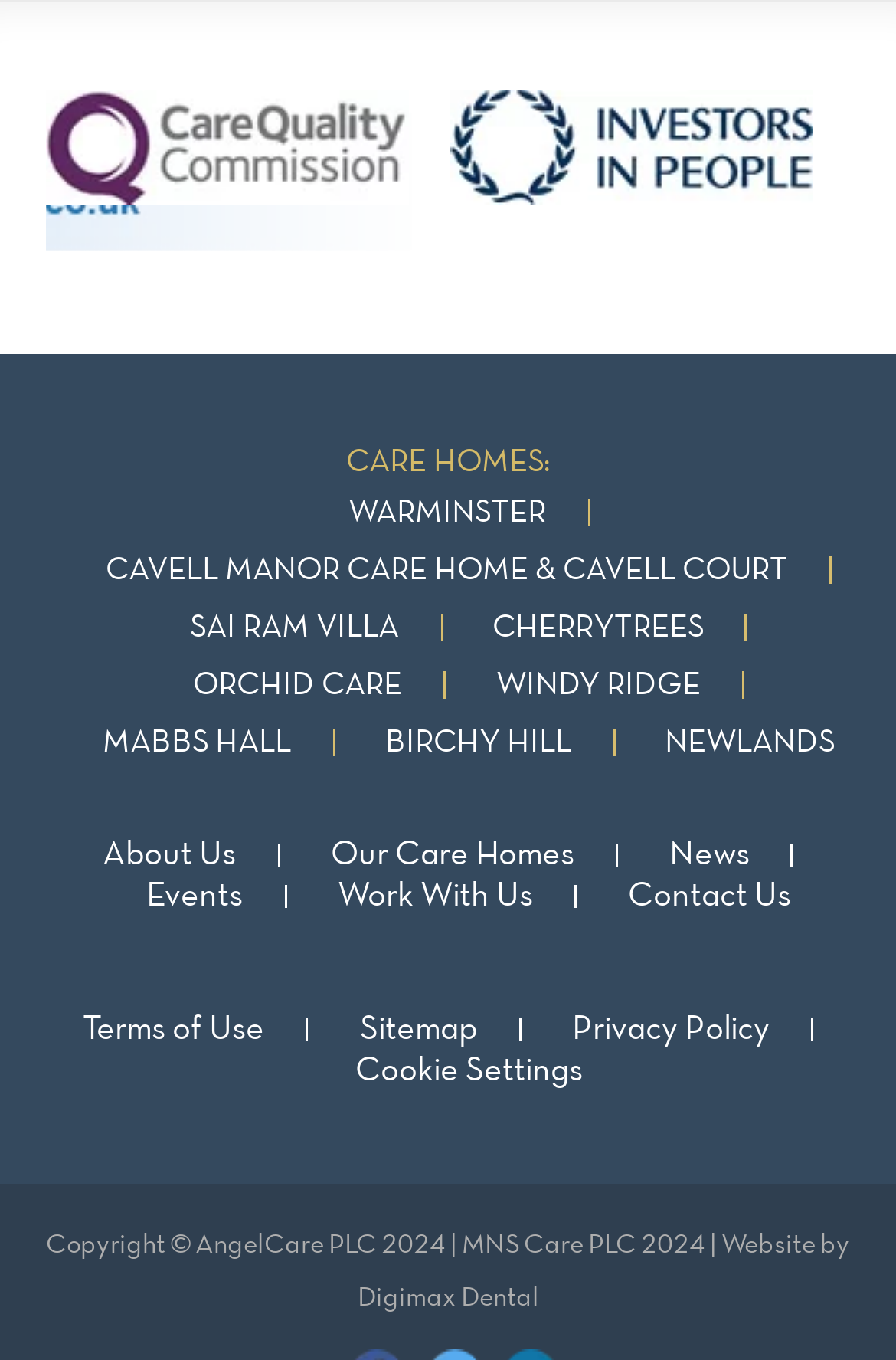Carefully observe the image and respond to the question with a detailed answer:
How many care homes are listed?

I counted the number of links under the 'CARE HOMES:' label, which are WARMINSTER, CAVELL MANOR CARE HOME & CAVELL COURT, SAI RAM VILLA, CHERRYTREES, ORCHID CARE, WINDY RIDGE, MABBS HALL, BIRCHY HILL, and NEWLANDS.